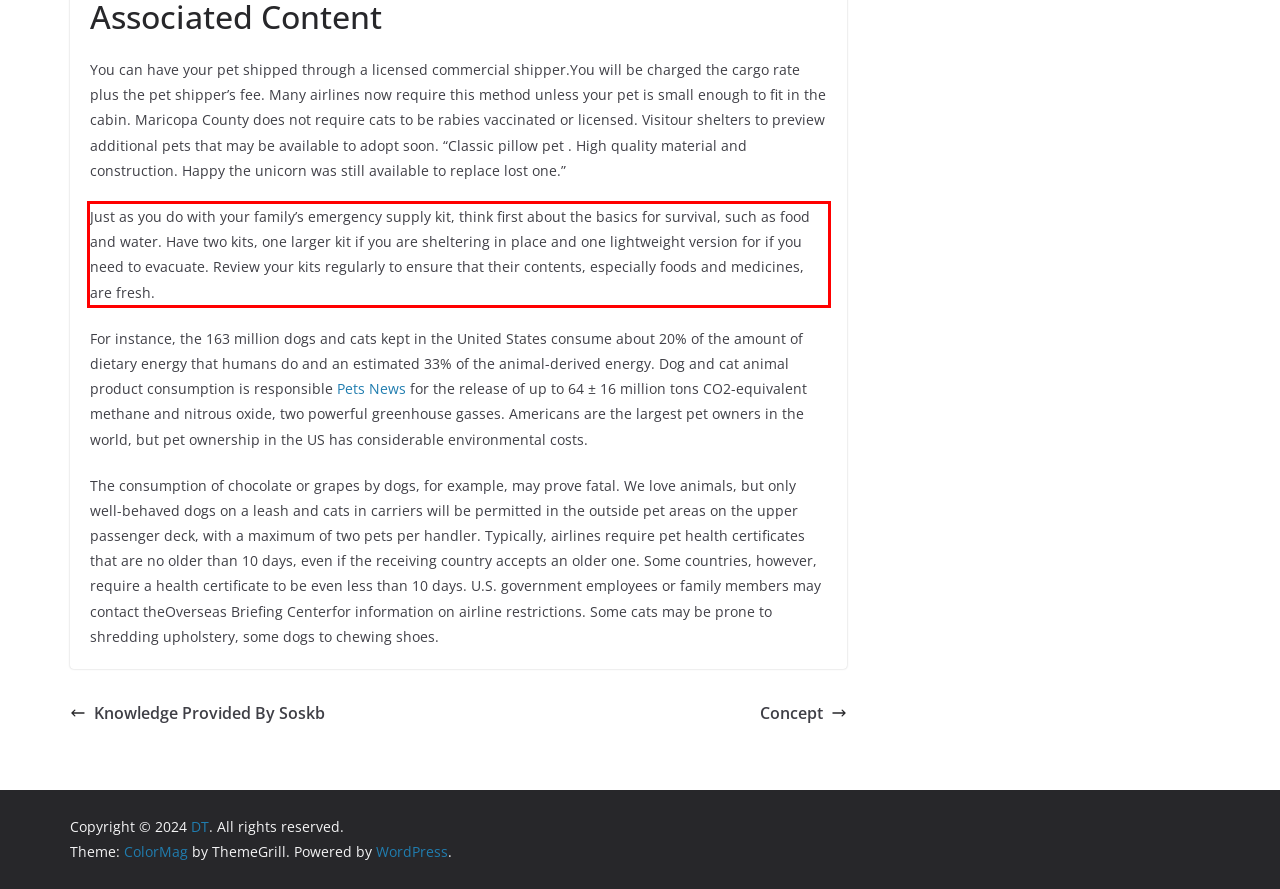You have a screenshot of a webpage with a red bounding box. Identify and extract the text content located inside the red bounding box.

Just as you do with your family’s emergency supply kit, think first about the basics for survival, such as food and water. Have two kits, one larger kit if you are sheltering in place and one lightweight version for if you need to evacuate. Review your kits regularly to ensure that their contents, especially foods and medicines, are fresh.